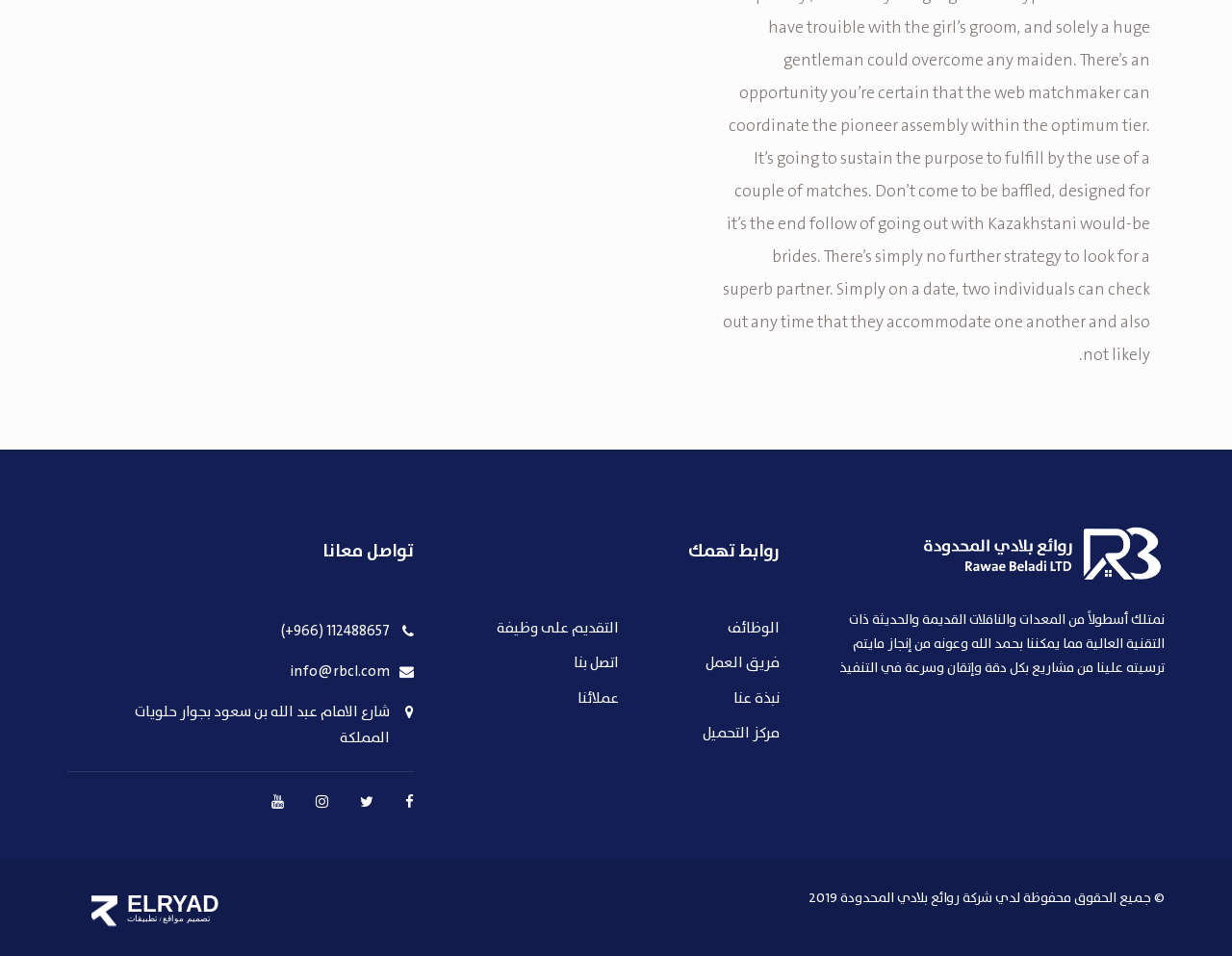Using the element description provided, determine the bounding box coordinates in the format (top-left x, top-left y, bottom-right x, bottom-right y). Ensure that all values are floating point numbers between 0 and 1. Element description: parent_node: ELRYAD title="تصميم مواقع"

[0.055, 0.908, 0.115, 0.998]